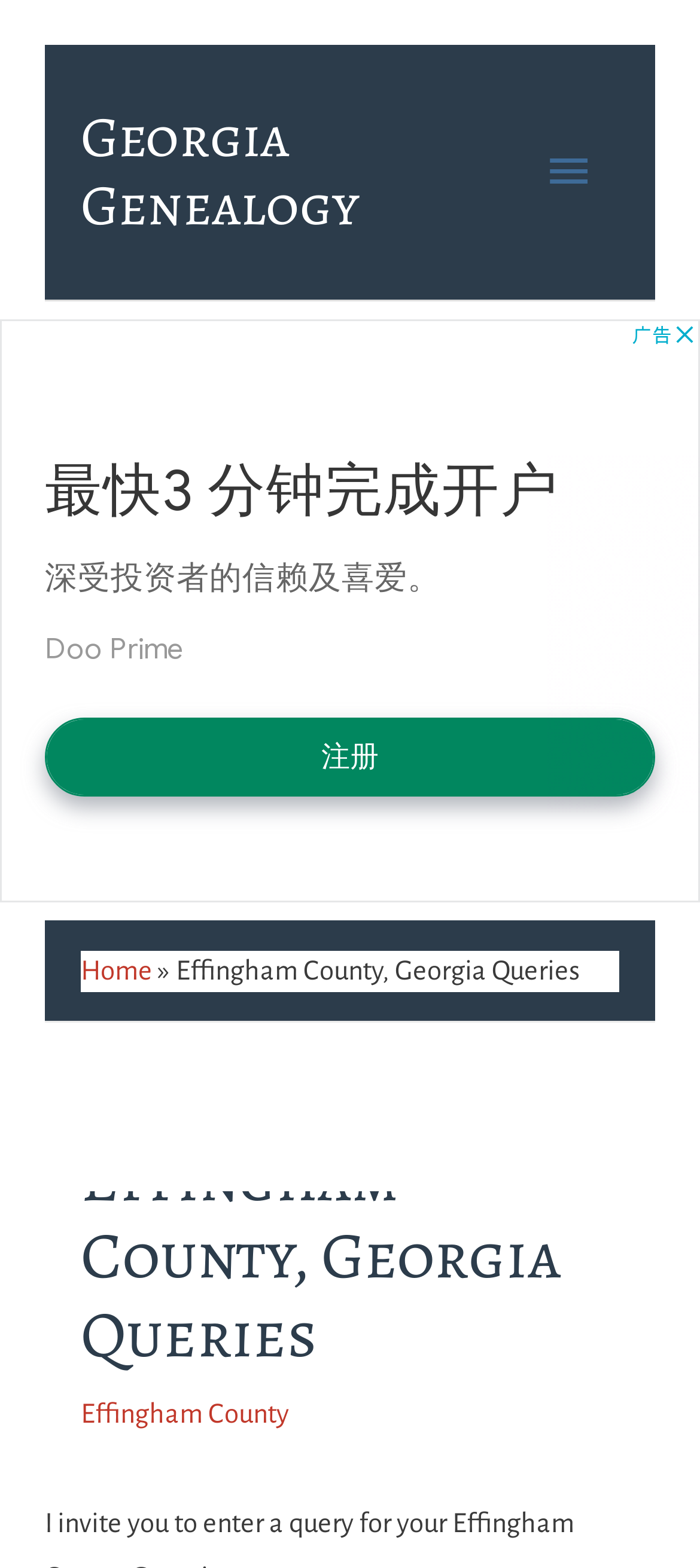How many links are in the breadcrumbs navigation?
Please respond to the question thoroughly and include all relevant details.

I counted the links in the breadcrumbs navigation section, which are 'Home' and 'Effingham County, Georgia Queries'. There are two links in total.